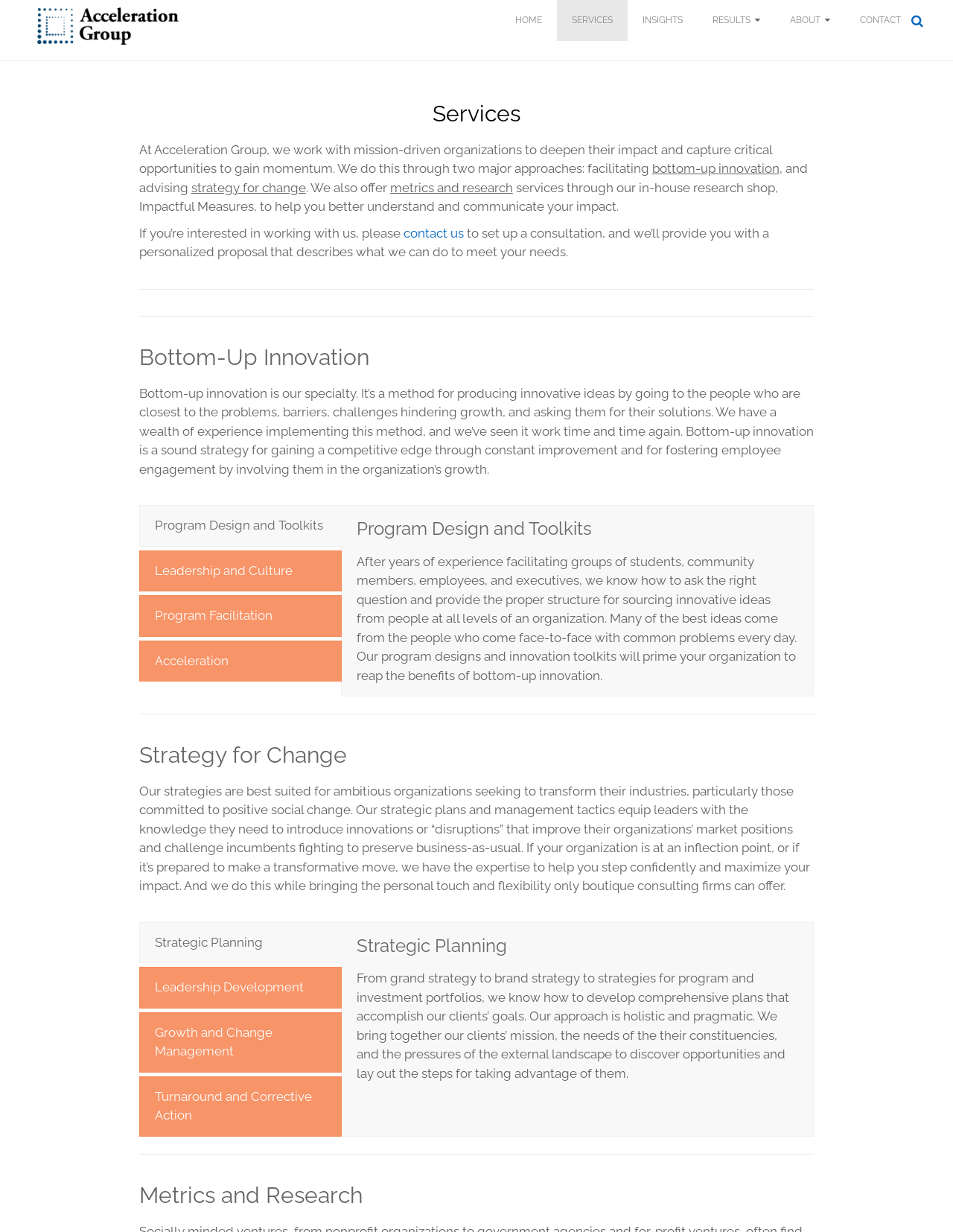How many approaches does Acceleration Group use to help organizations?
Using the image, elaborate on the answer with as much detail as possible.

Based on the webpage content, Acceleration Group uses two major approaches to help organizations: facilitating bottom-up innovation and advising on strategy for change.